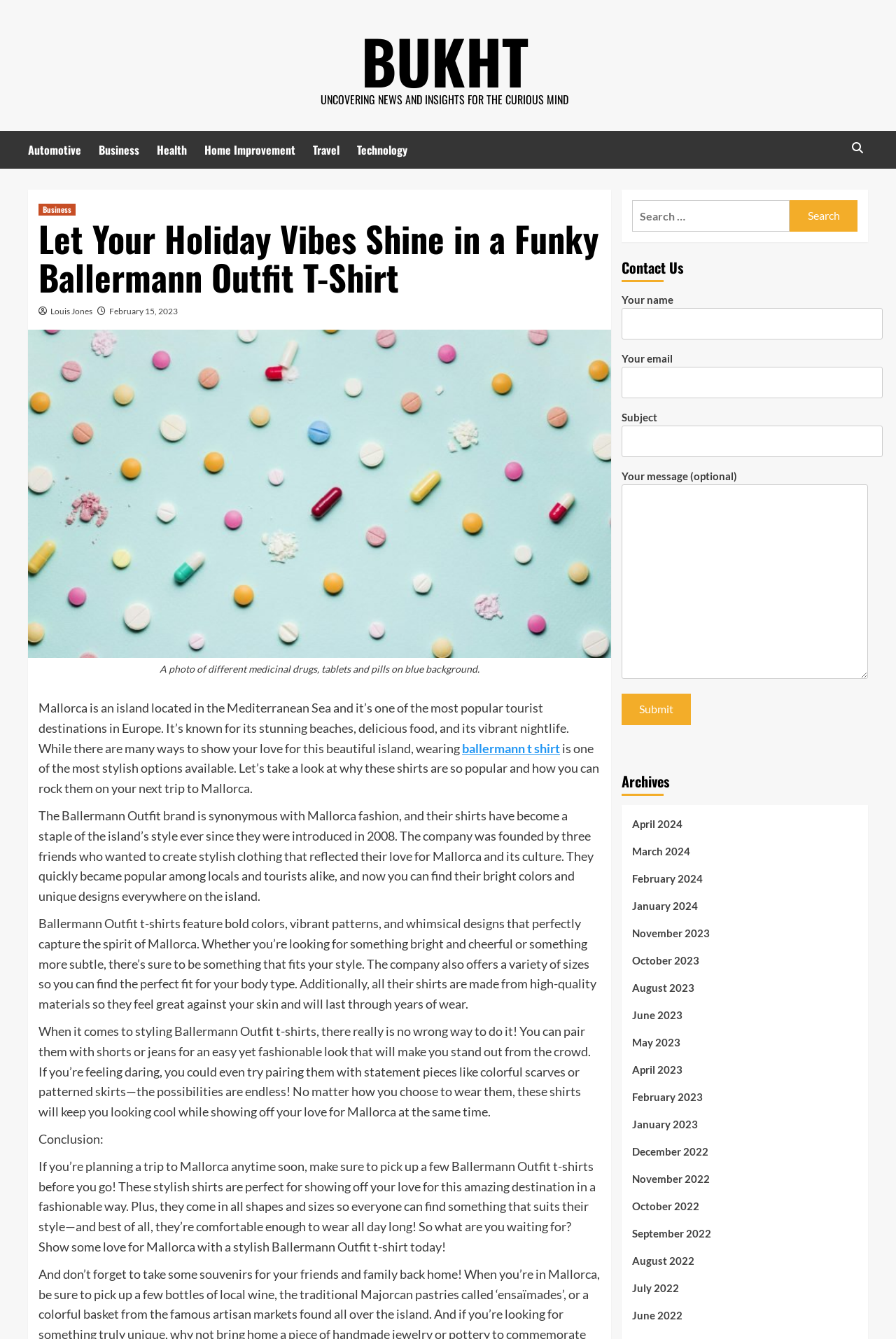Specify the bounding box coordinates of the area to click in order to execute this command: 'Contact Us'. The coordinates should consist of four float numbers ranging from 0 to 1, and should be formatted as [left, top, right, bottom].

[0.693, 0.188, 0.969, 0.217]